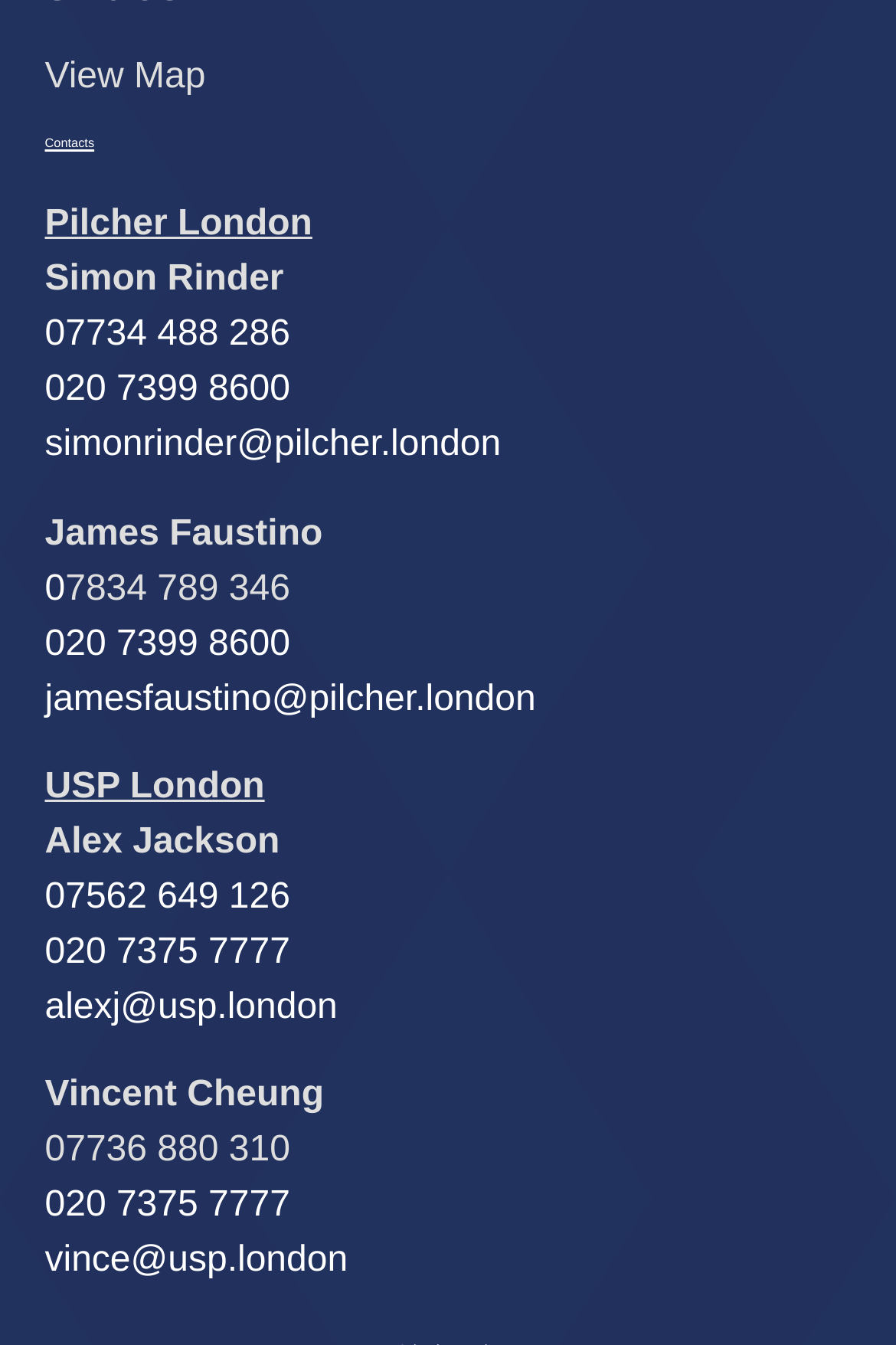Bounding box coordinates are given in the format (top-left x, top-left y, bottom-right x, bottom-right y). All values should be floating point numbers between 0 and 1. Provide the bounding box coordinate for the UI element described as: 020 7399 8600

[0.05, 0.275, 0.324, 0.304]